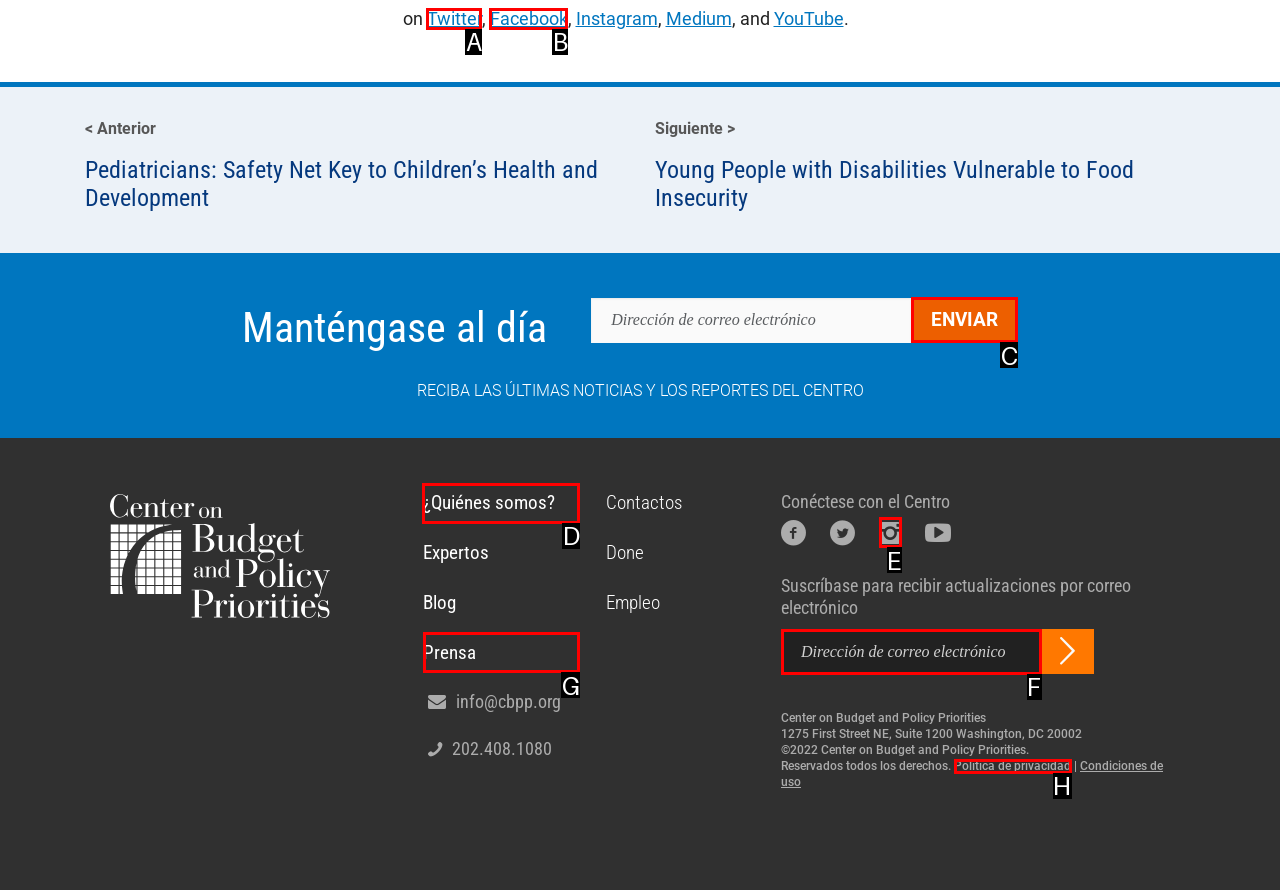Identify the HTML element to select in order to accomplish the following task: Contact Julian Haber
Reply with the letter of the chosen option from the given choices directly.

None